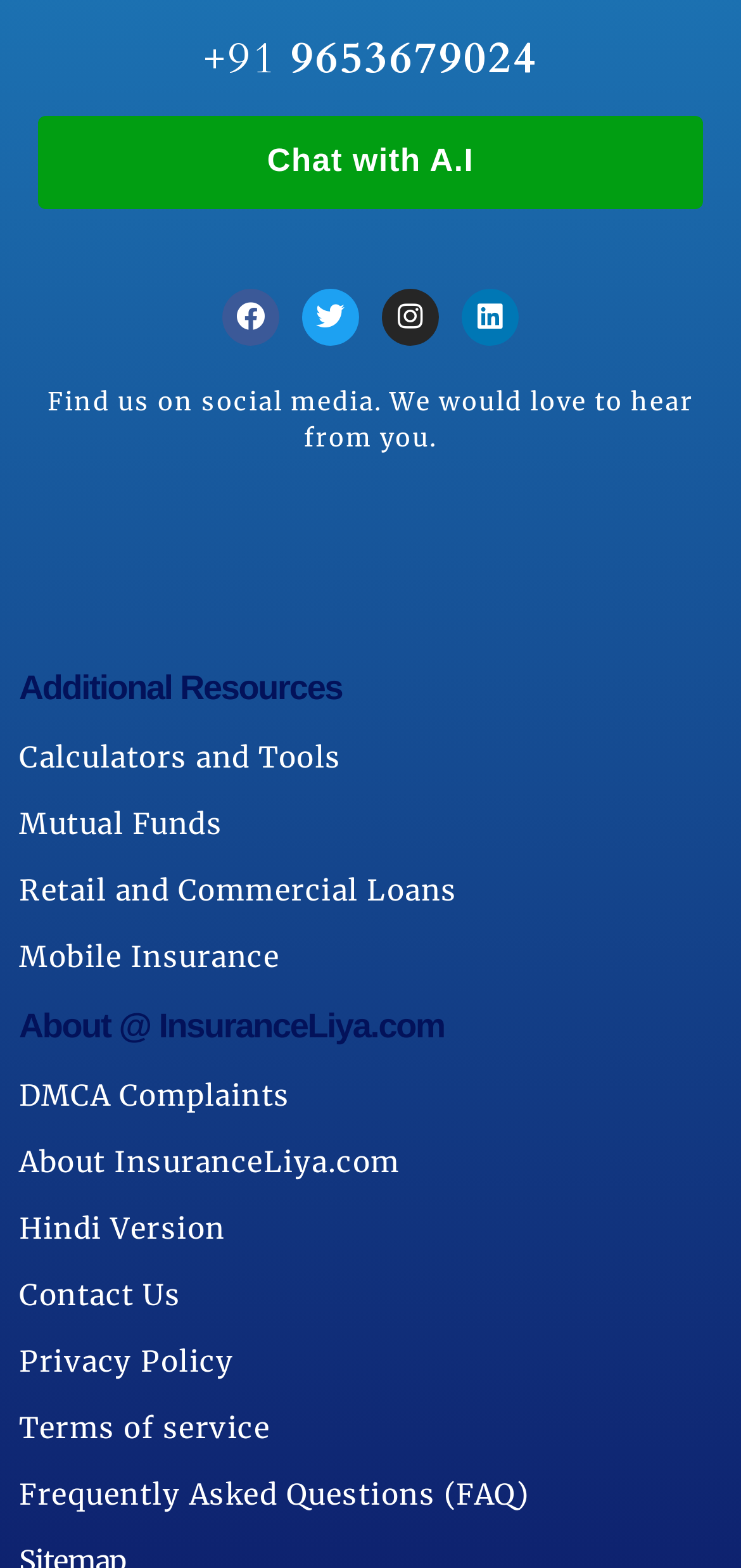Provide a short, one-word or phrase answer to the question below:
How many headings are present under 'Additional Resources'?

8